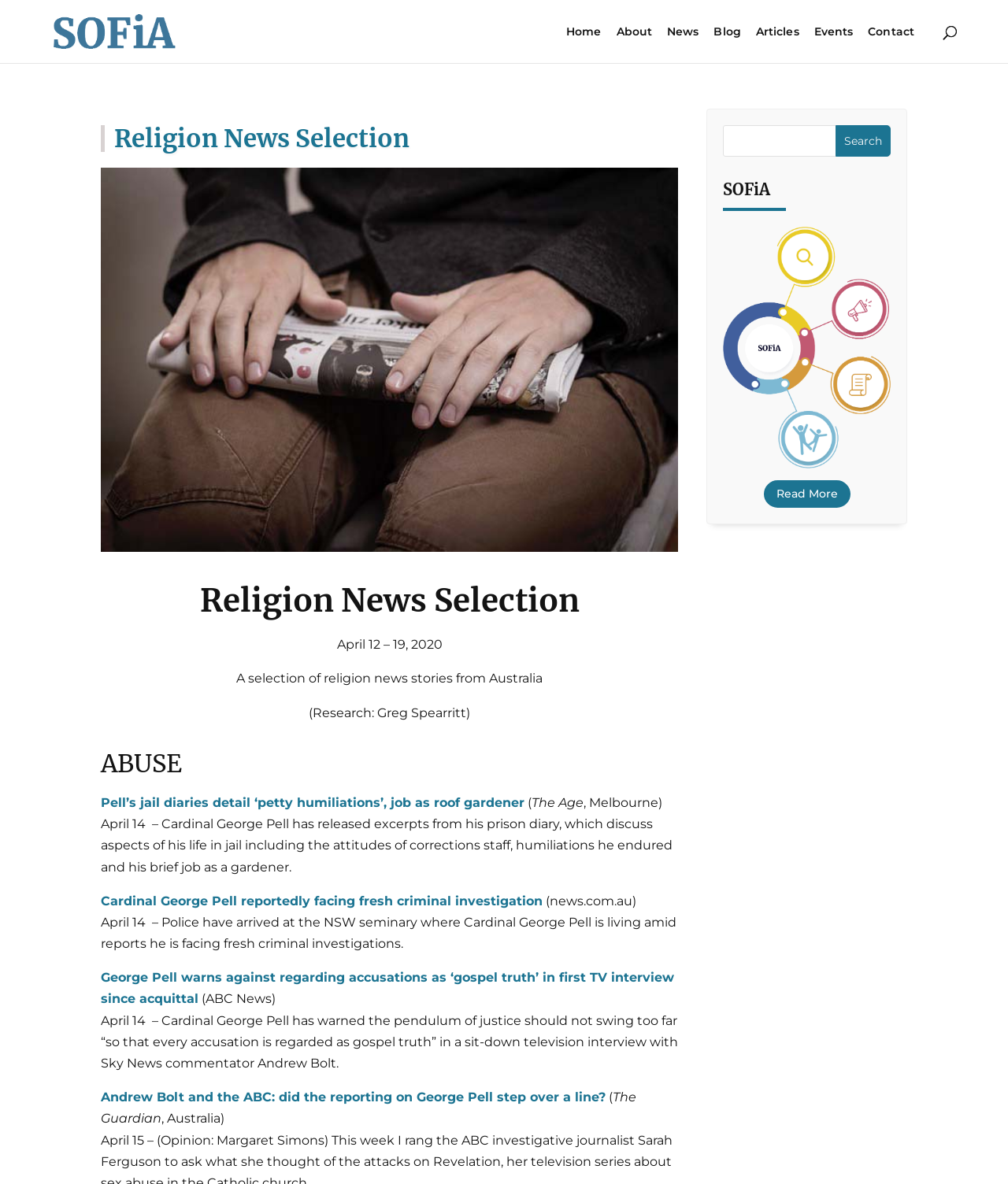Please identify the bounding box coordinates of the clickable area that will fulfill the following instruction: "Click on Affiliate link". The coordinates should be in the format of four float numbers between 0 and 1, i.e., [left, top, right, bottom].

None